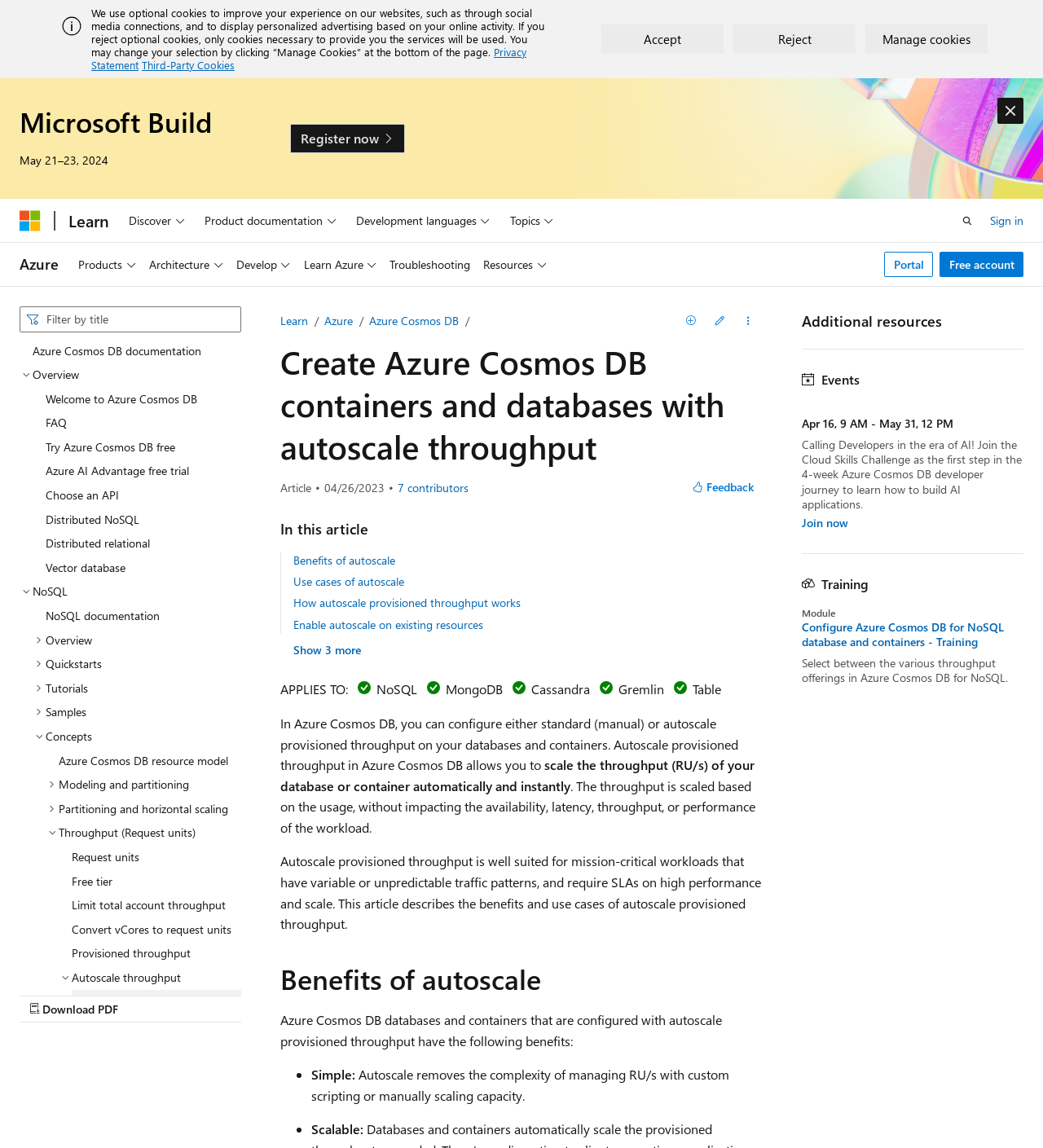What is the name of the event mentioned on the webpage?
Using the picture, provide a one-word or short phrase answer.

Microsoft Build